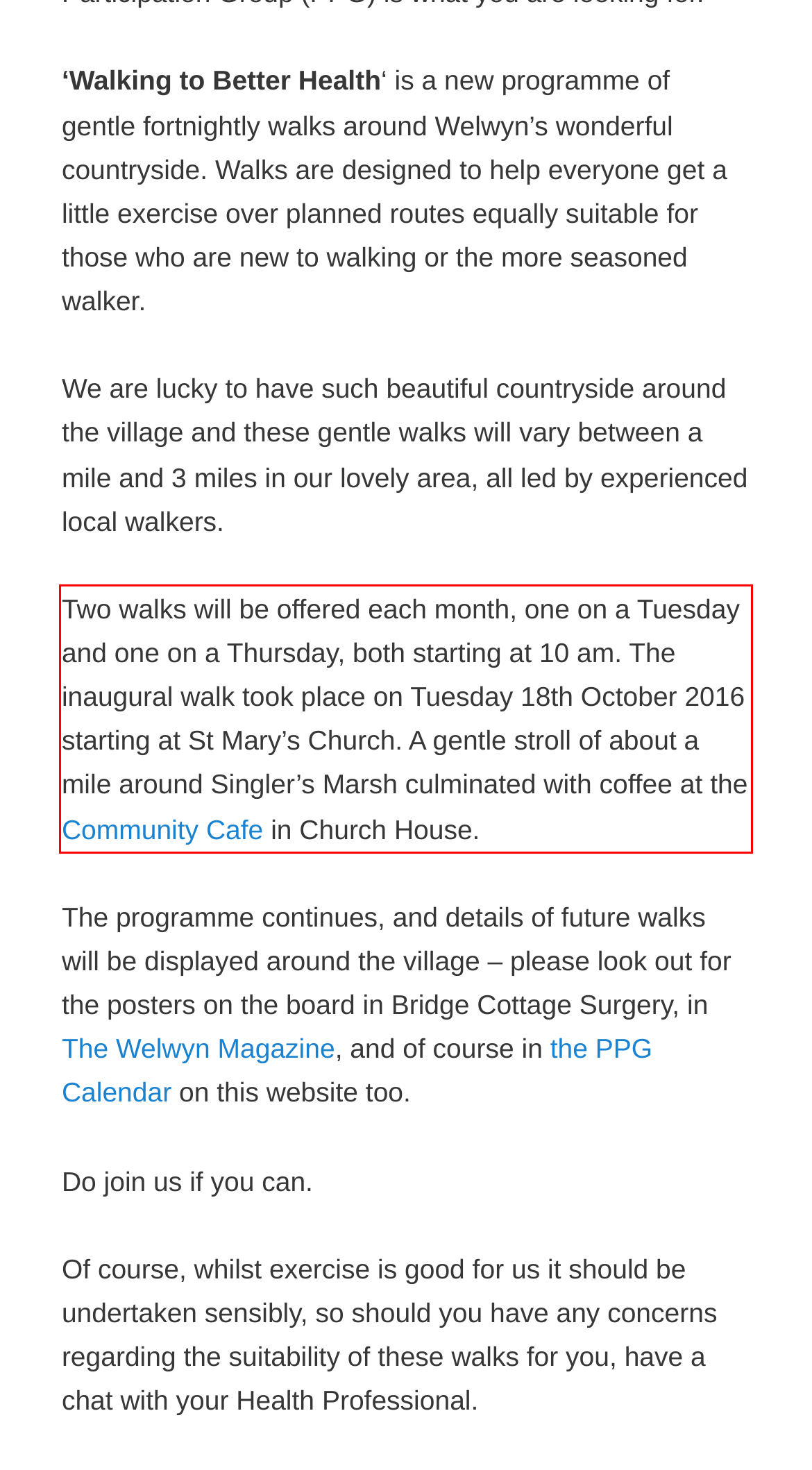You are presented with a webpage screenshot featuring a red bounding box. Perform OCR on the text inside the red bounding box and extract the content.

Two walks will be offered each month, one on a Tuesday and one on a Thursday, both starting at 10 am. The inaugural walk took place on Tuesday 18th October 2016 starting at St Mary’s Church. A gentle stroll of about a mile around Singler’s Marsh culminated with coffee at the Community Cafe in Church House.